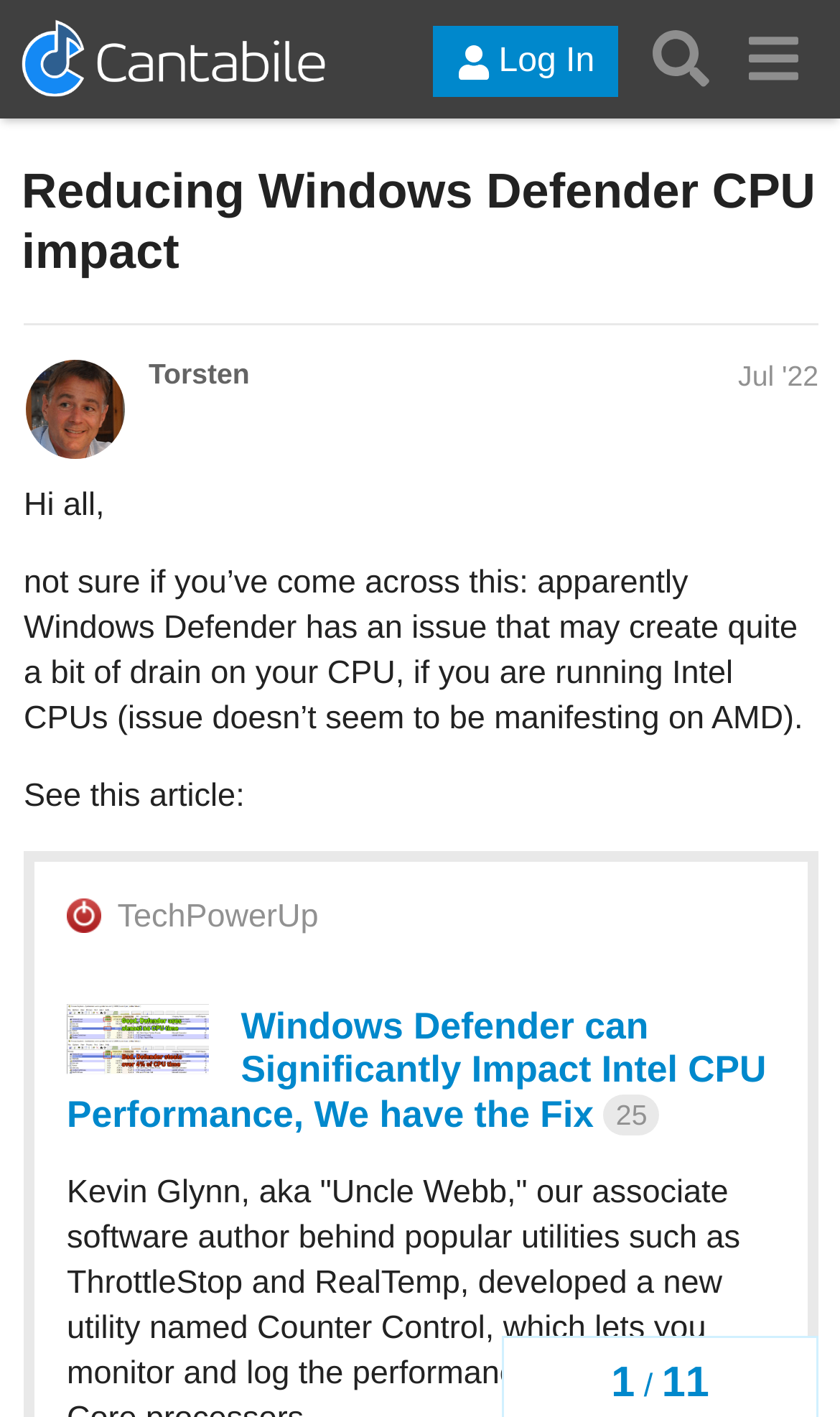Please provide a comprehensive response to the question below by analyzing the image: 
What is the issue with Windows Defender?

The webpage discusses an issue with Windows Defender that may cause a significant drain on the CPU, specifically for users with Intel CPUs.